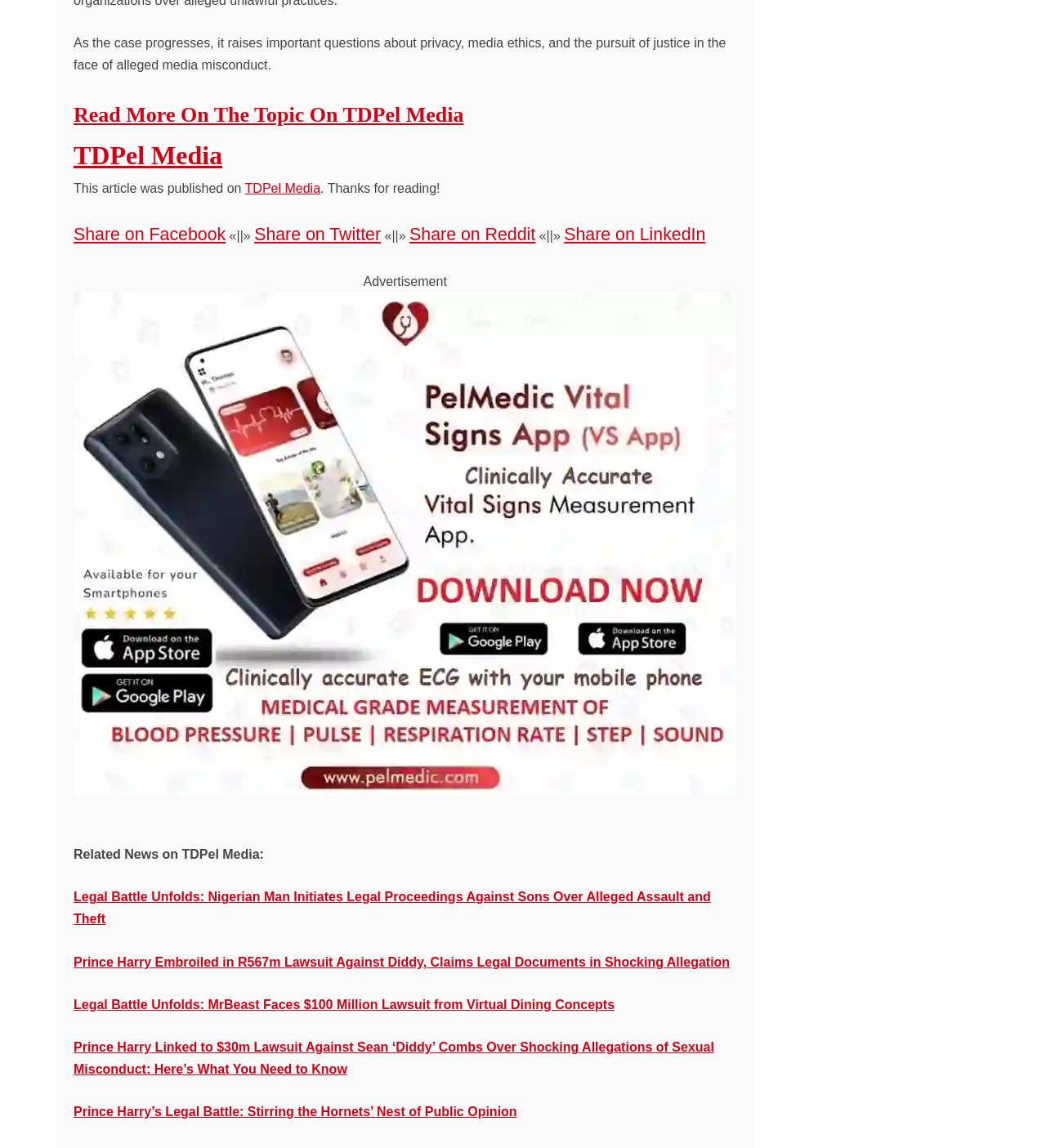Use a single word or phrase to answer the following:
What is the name of the app that can be downloaded?

Vital Signs App (VS App)